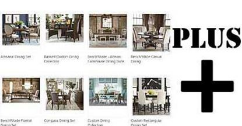Please provide a short answer using a single word or phrase for the question:
What is the goal of the visual representation?

To attract potential buyers